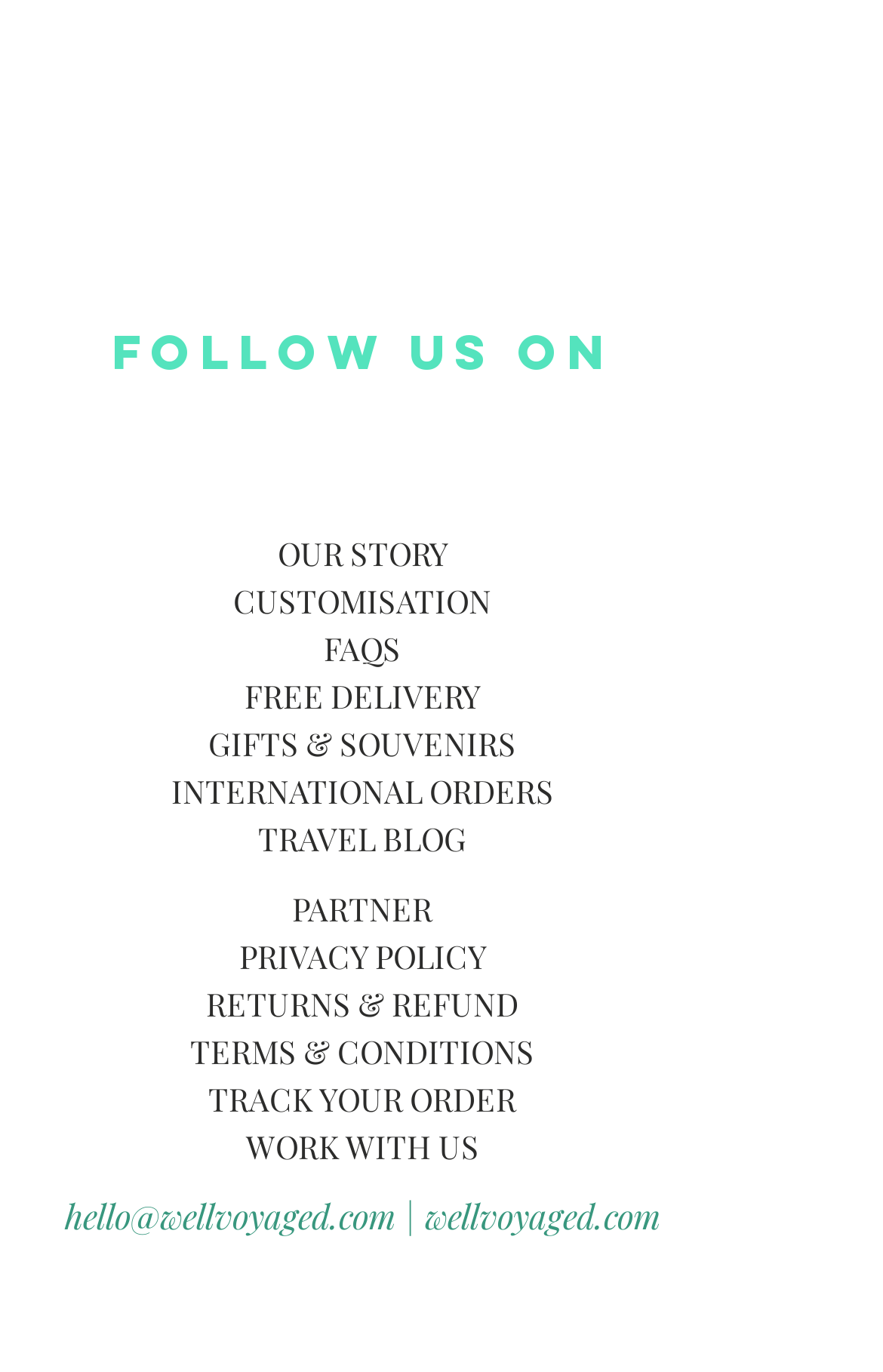Point out the bounding box coordinates of the section to click in order to follow this instruction: "Contact us via email".

[0.073, 0.87, 0.447, 0.903]